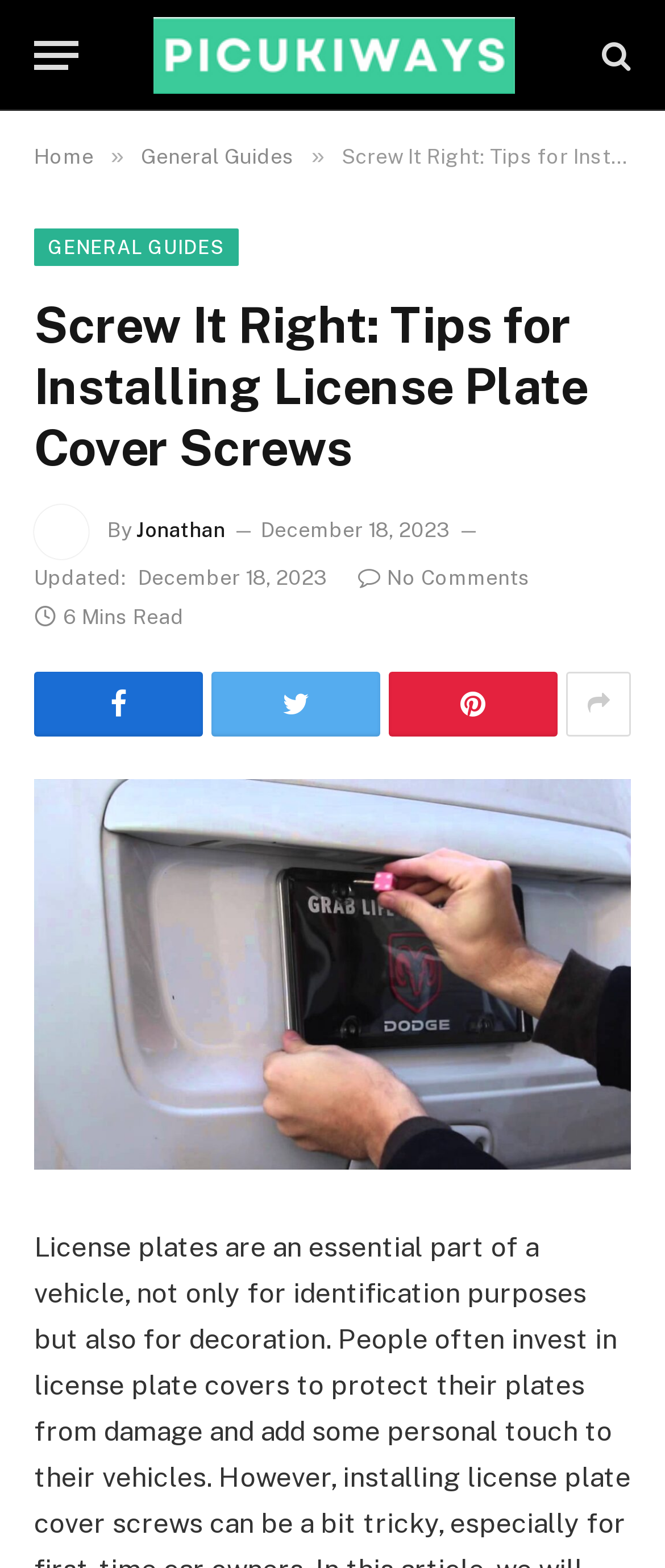Please analyze the image and give a detailed answer to the question:
How many social media links are there?

The social media links can be found at the bottom of the webpage. There are four links with icons, which are represented by the Unicode characters '', '', '', and ''. These links are likely to be social media links.